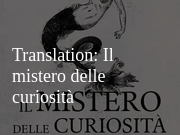Using the elements shown in the image, answer the question comprehensively: What does the title translate to in English?

The title 'Il mistero delle curiosità' is translated to 'The Mystery of Curiosities' in English, indicating that the image is related to a literary work that explores fascinating or bizarre curiosities.